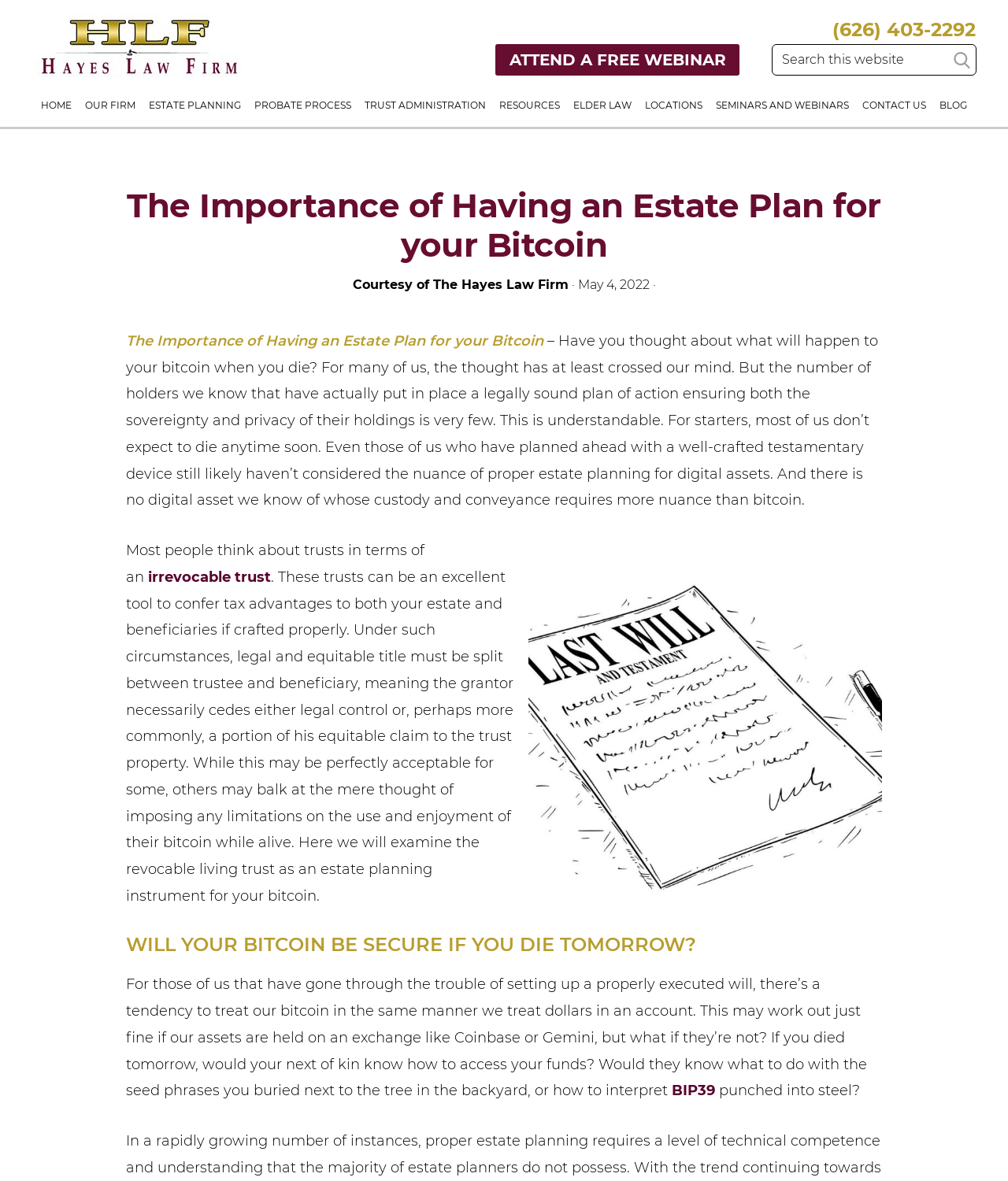Using the element description: "Blog", determine the bounding box coordinates for the specified UI element. The coordinates should be four float numbers between 0 and 1, [left, top, right, bottom].

[0.927, 0.072, 0.964, 0.093]